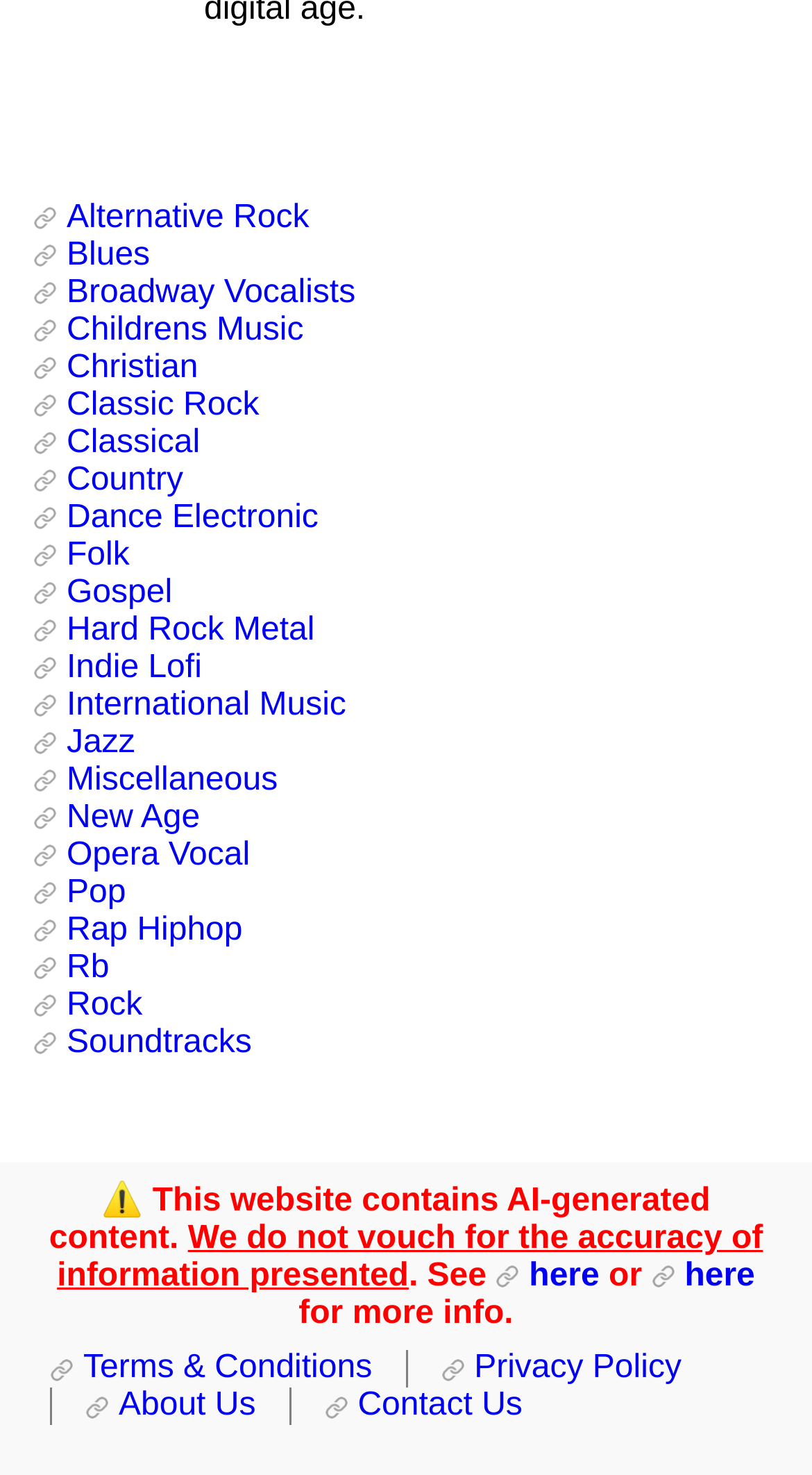Respond to the question below with a single word or phrase:
What is the warning message at the bottom of the page?

AI-generated content warning